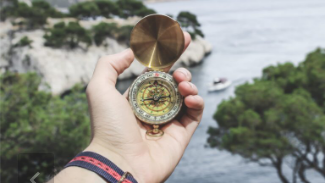What is the color of the lush greenery?
Using the image as a reference, answer the question with a short word or phrase.

Green